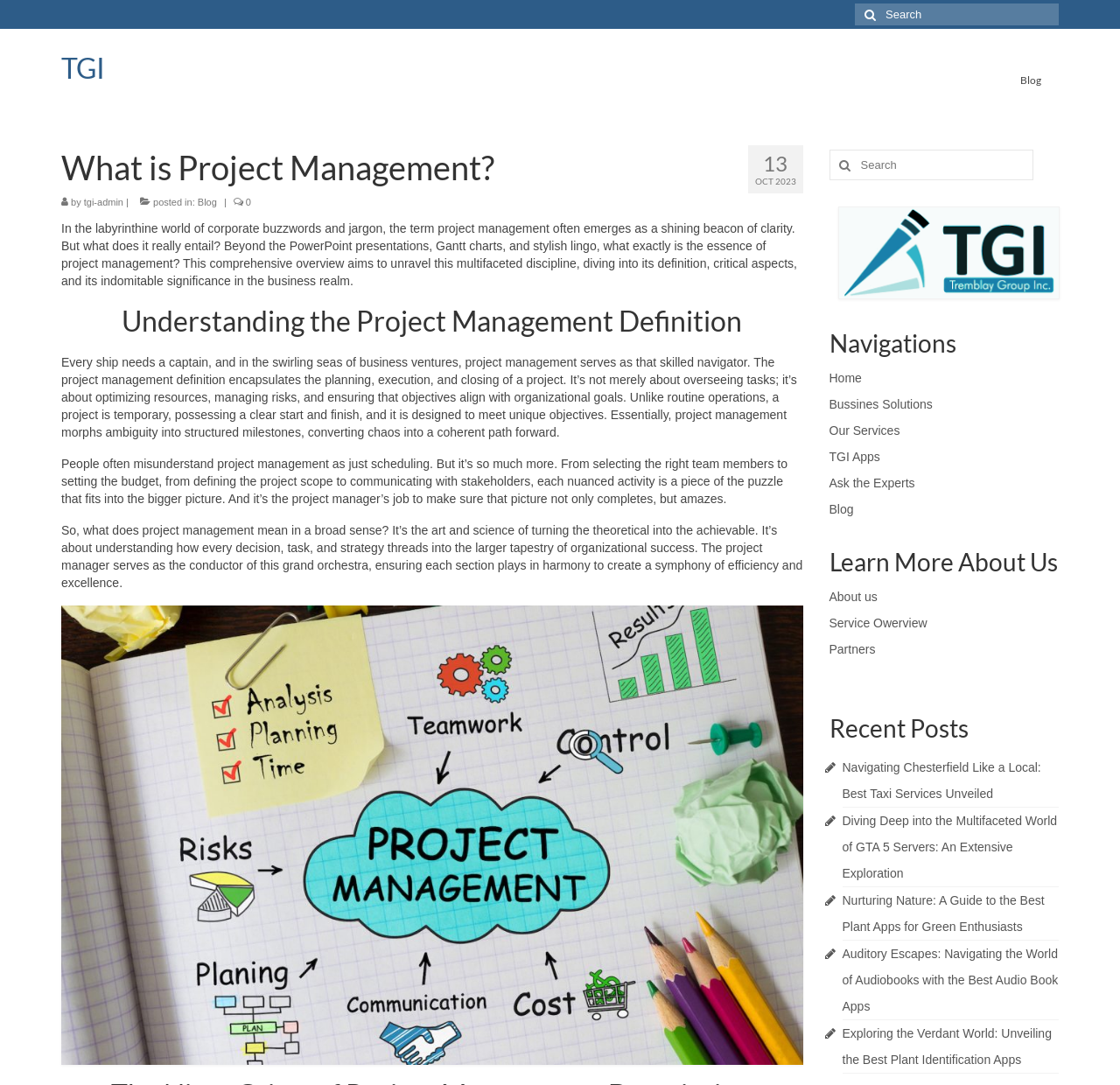What is the text of the first heading on the webpage?
Give a single word or phrase as your answer by examining the image.

What is Project Management?